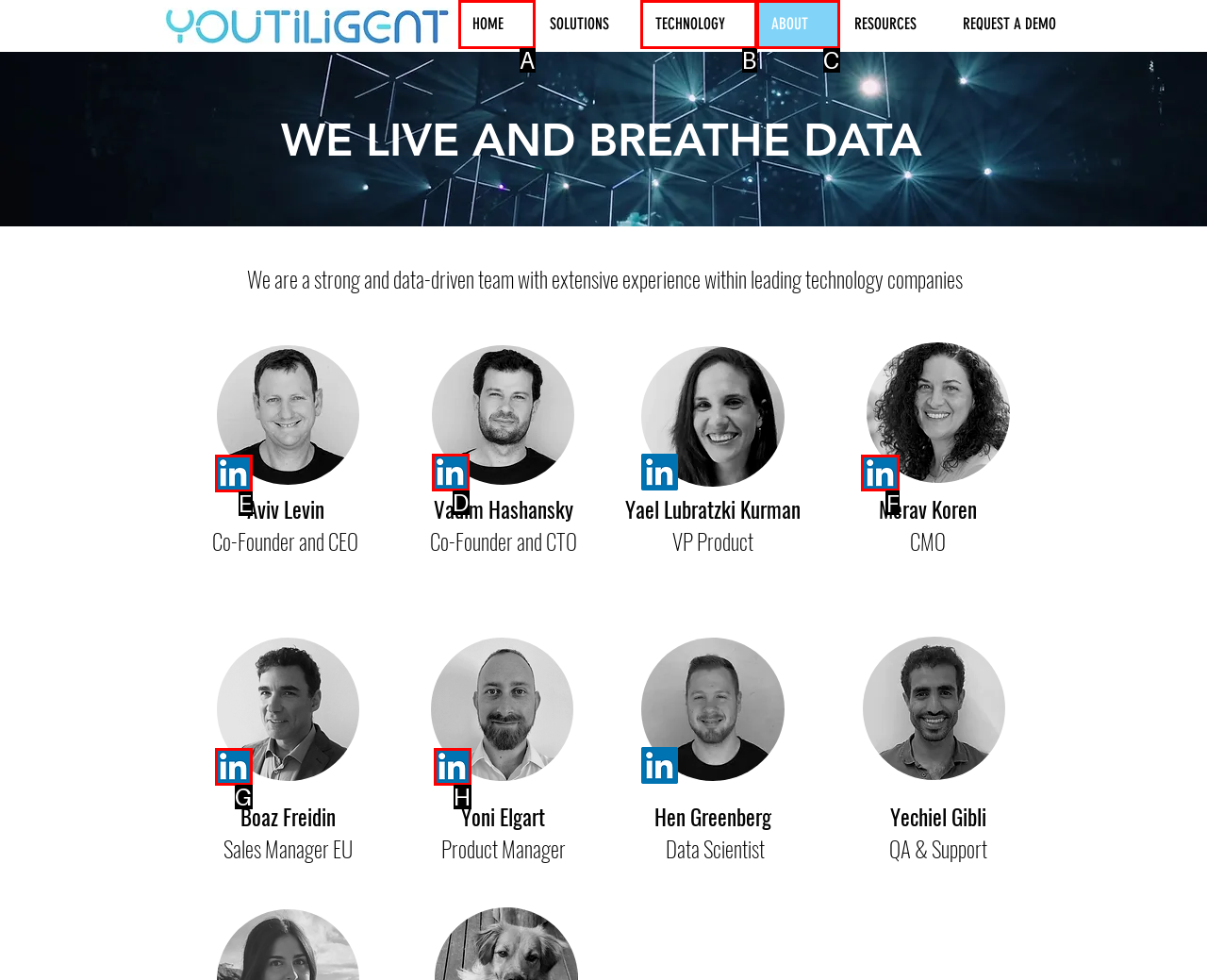Determine the right option to click to perform this task: Check Merav Koren's LinkedIn profile
Answer with the correct letter from the given choices directly.

F